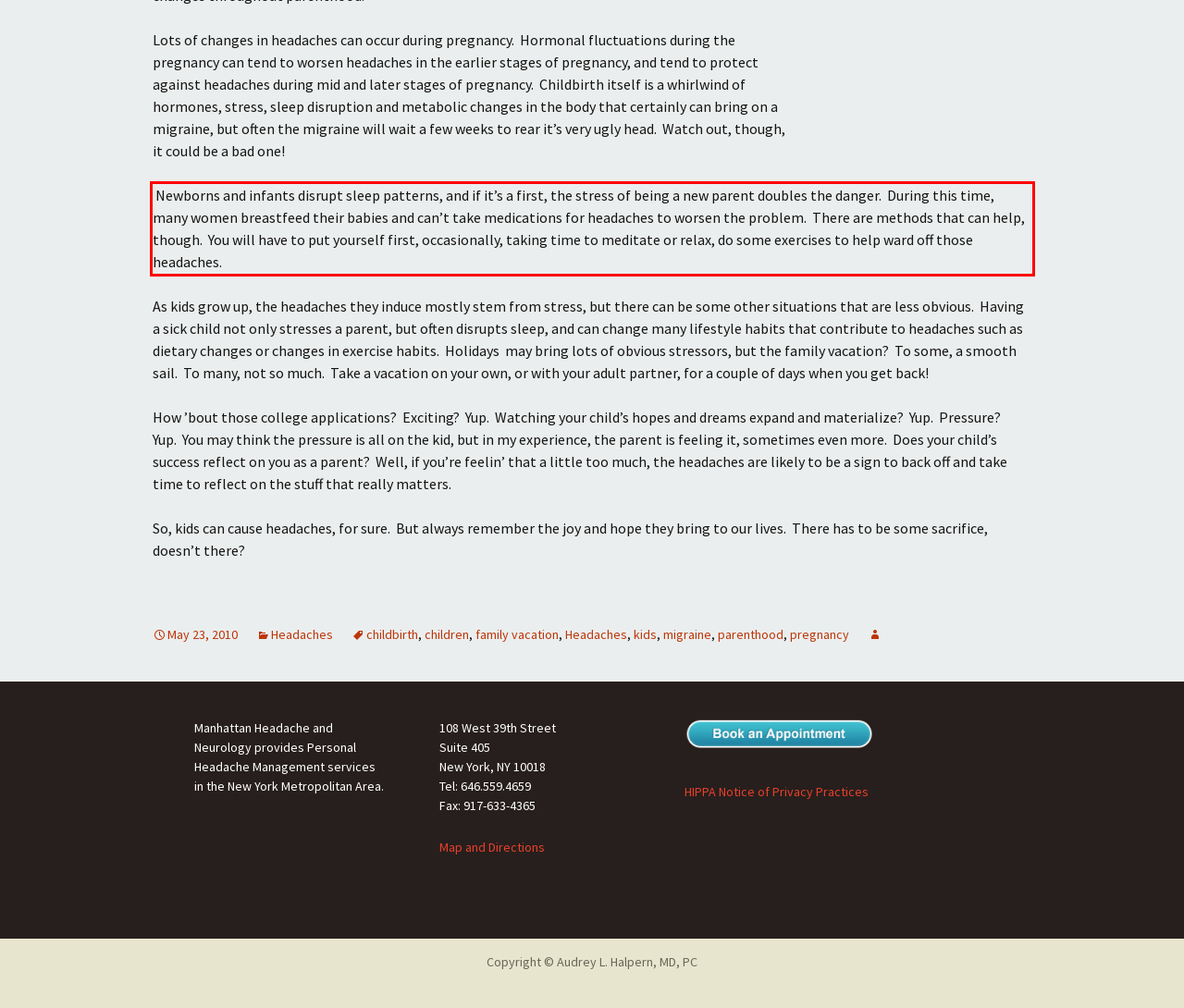Please identify and extract the text content from the UI element encased in a red bounding box on the provided webpage screenshot.

Newborns and infants disrupt sleep patterns, and if it’s a first, the stress of being a new parent doubles the danger. During this time, many women breastfeed their babies and can’t take medications for headaches to worsen the problem. There are methods that can help, though. You will have to put yourself first, occasionally, taking time to meditate or relax, do some exercises to help ward off those headaches.